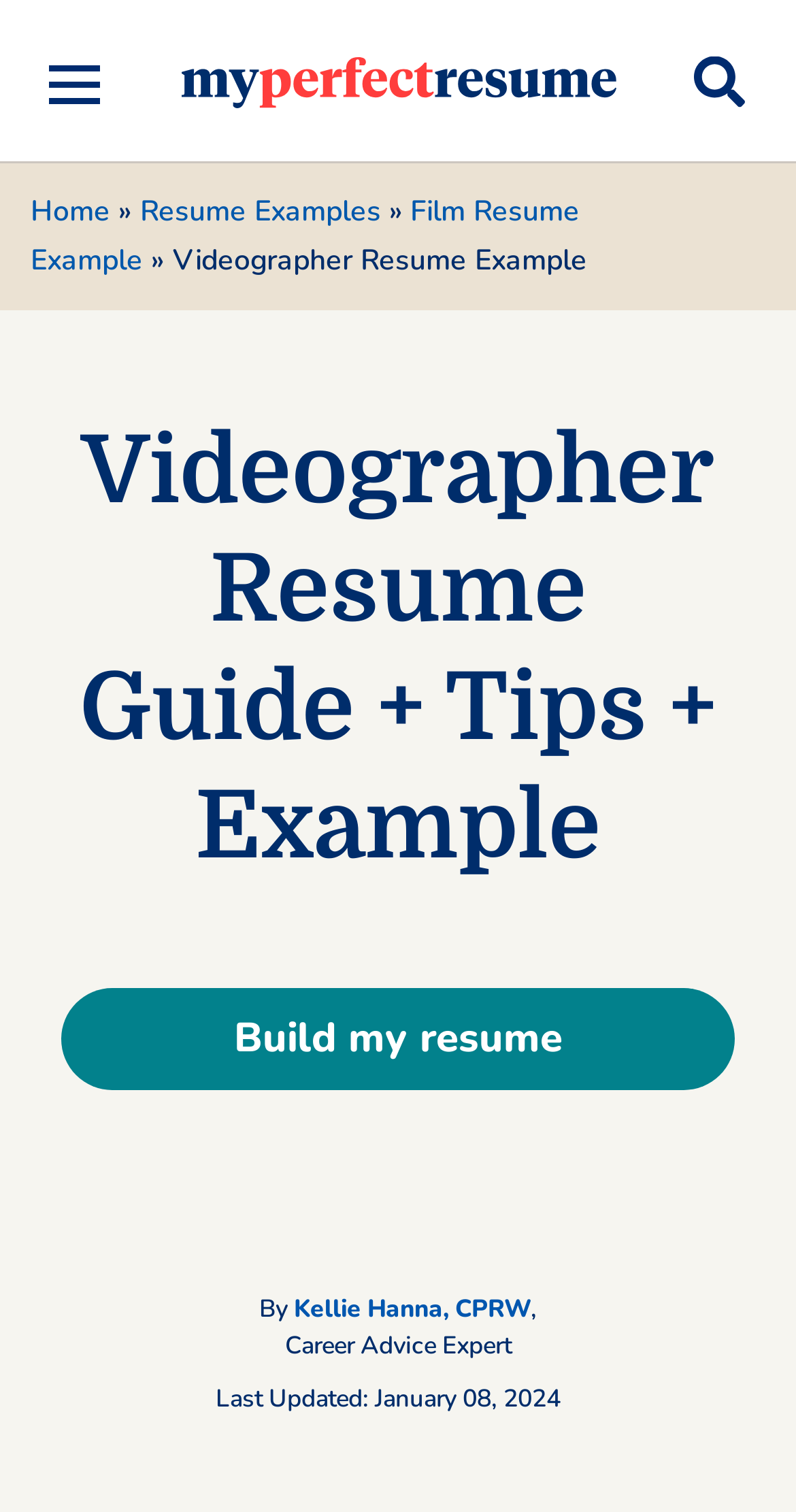Generate the title text from the webpage.

Videographer Resume Guide + Tips + Example